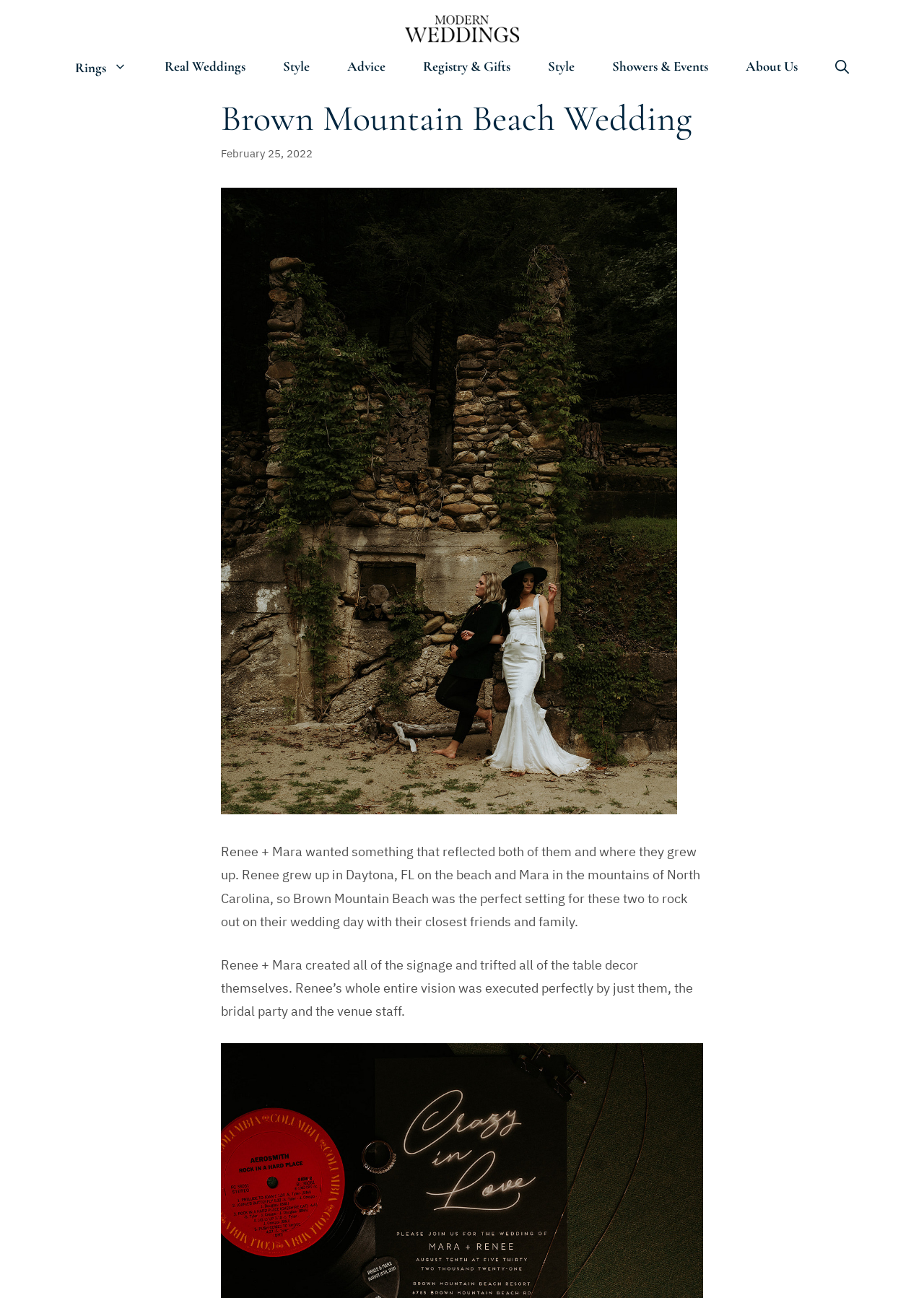What is the name of the wedding venue?
From the image, respond using a single word or phrase.

Brown Mountain Beach